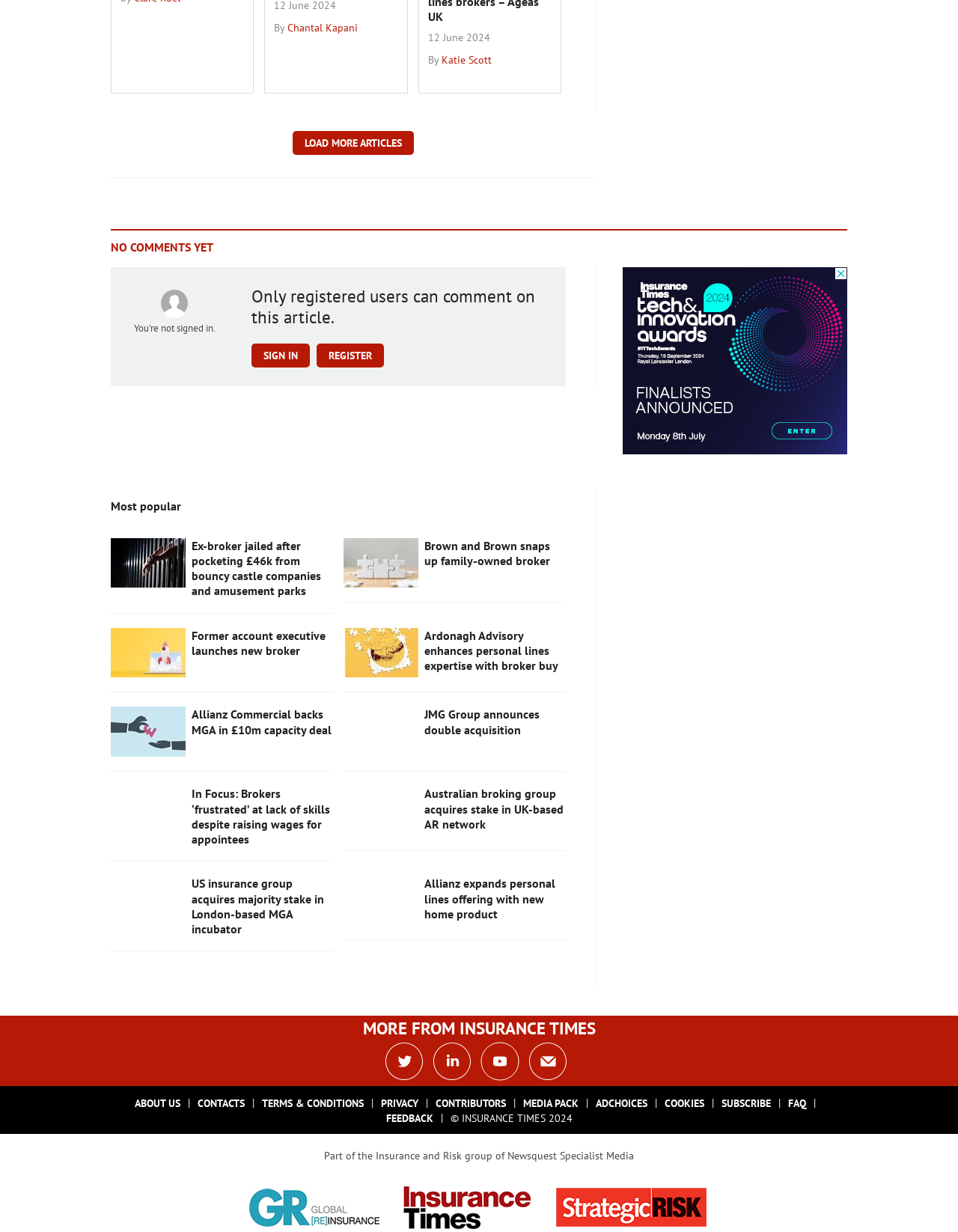How many articles are displayed on this page?
Look at the screenshot and respond with a single word or phrase.

Multiple